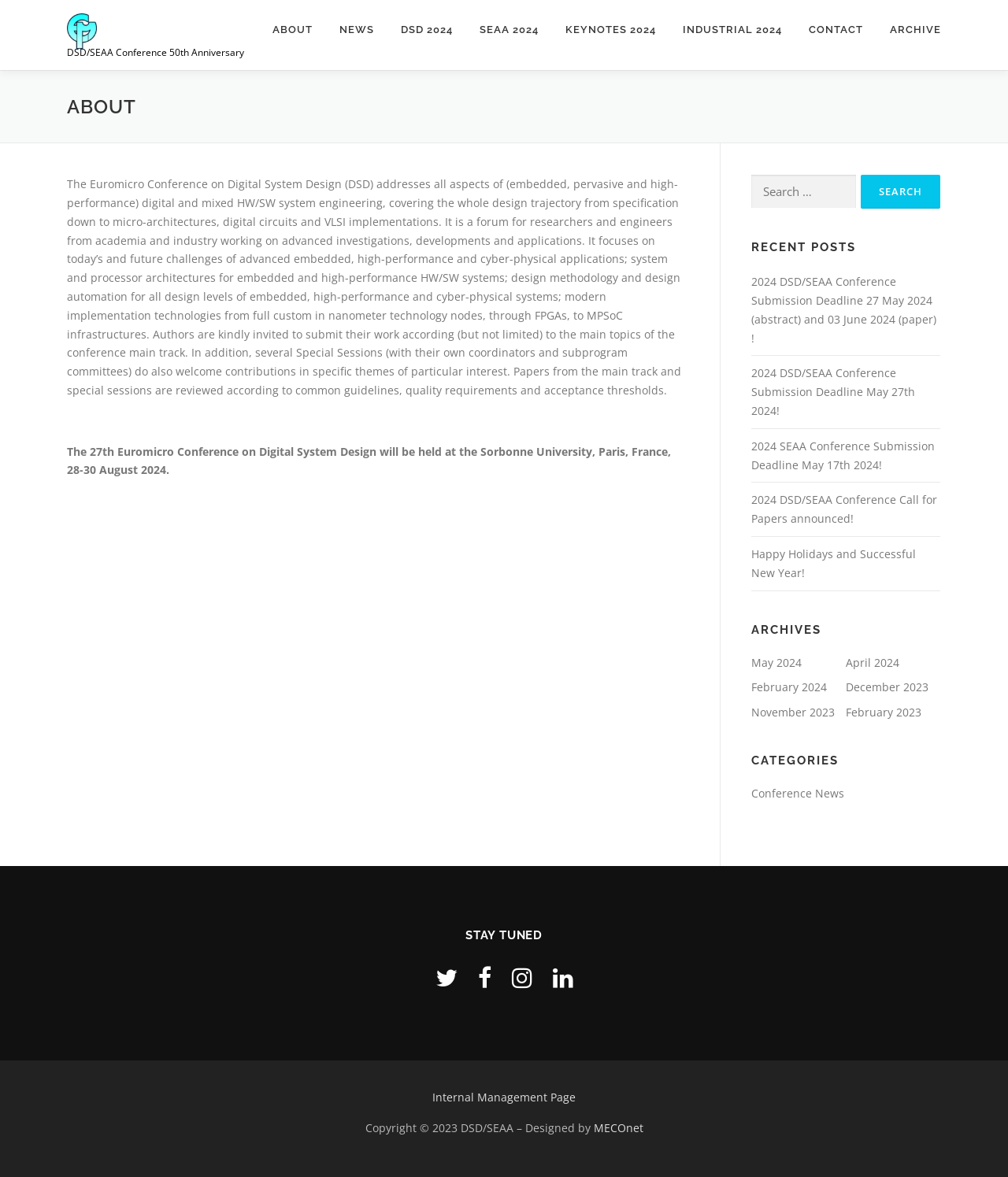Please identify the bounding box coordinates of the element's region that needs to be clicked to fulfill the following instruction: "View the 2024 DSD/SEAA Conference Submission Deadline". The bounding box coordinates should consist of four float numbers between 0 and 1, i.e., [left, top, right, bottom].

[0.745, 0.233, 0.929, 0.293]